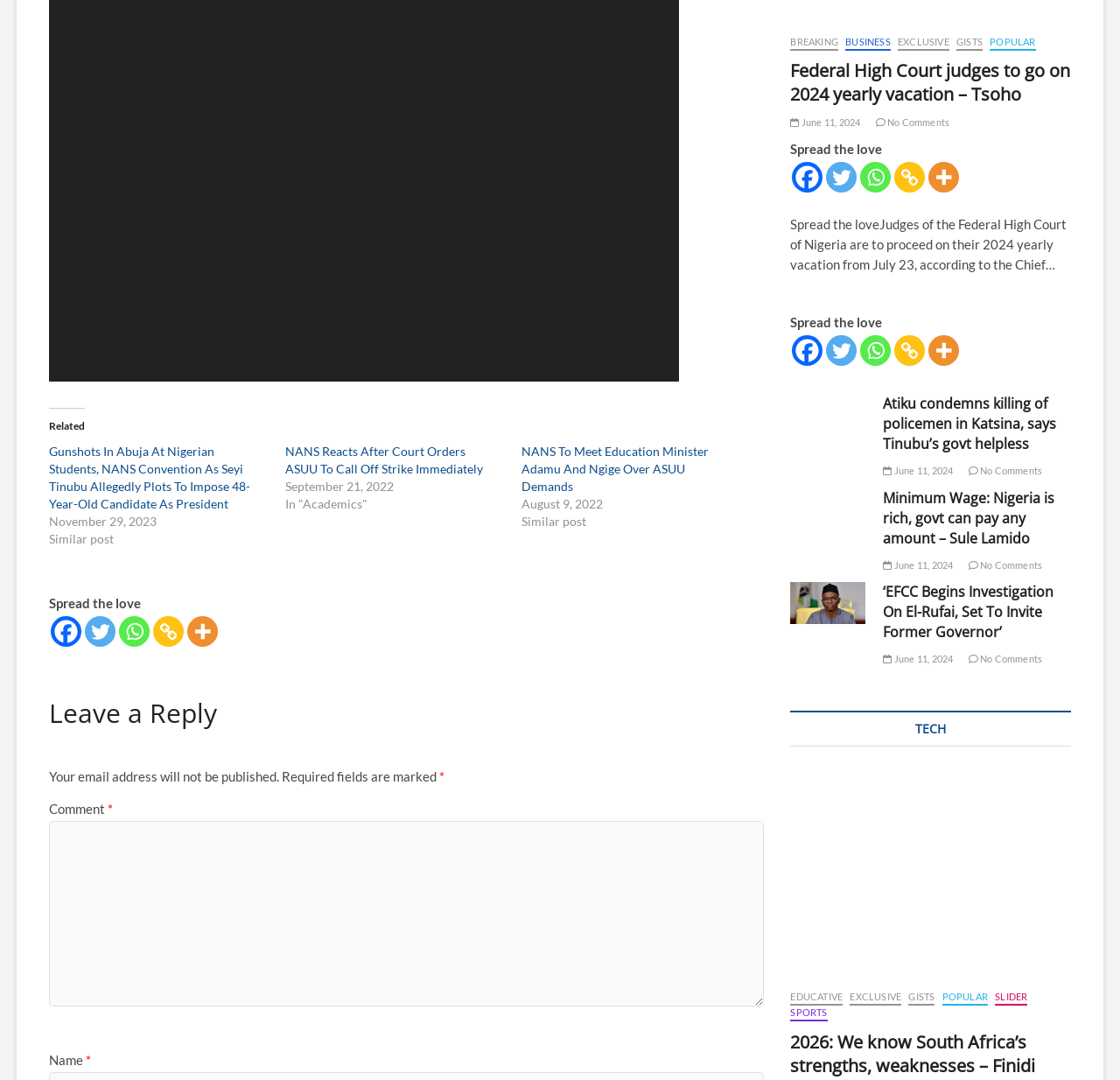Locate and provide the bounding box coordinates for the HTML element that matches this description: "June 11, 2024".

[0.706, 0.108, 0.768, 0.118]